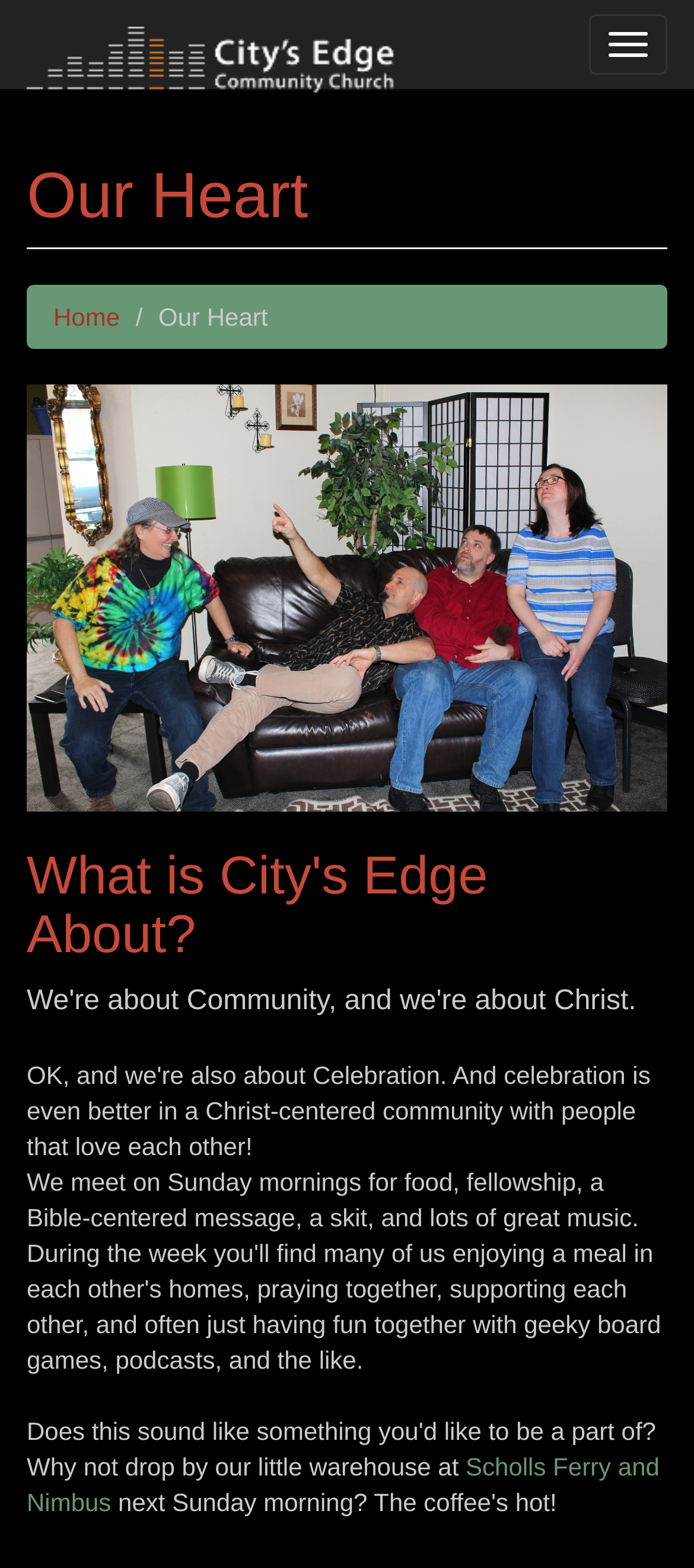What activity do people do on Sunday mornings at City's Edge?
Based on the screenshot, answer the question with a single word or phrase.

Meet for food, fellowship, and music